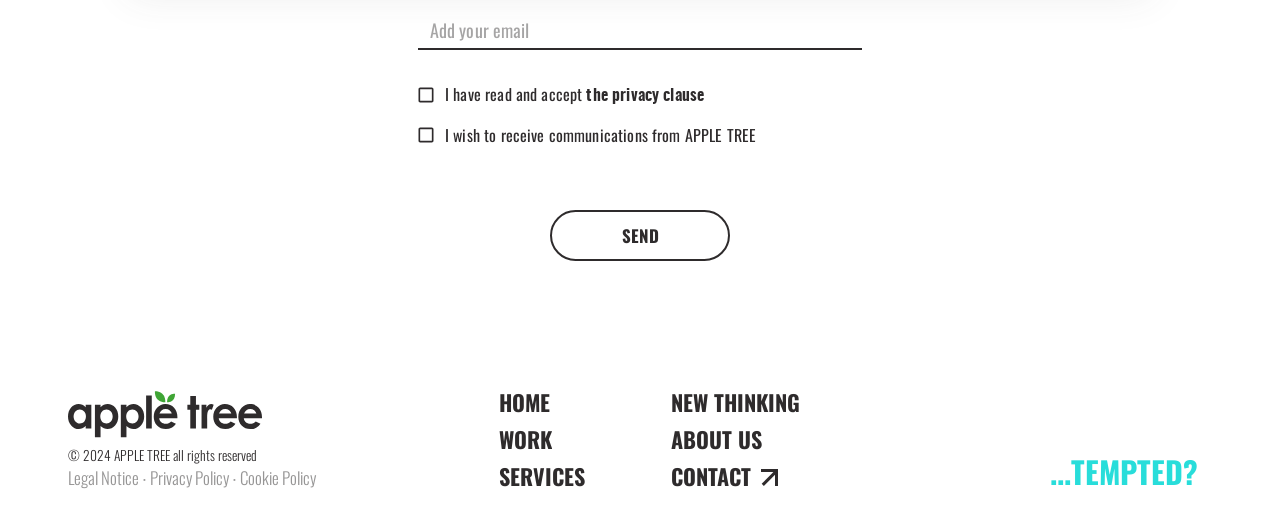Locate the bounding box coordinates of the segment that needs to be clicked to meet this instruction: "check the privacy clause checkbox".

[0.318, 0.157, 0.348, 0.203]